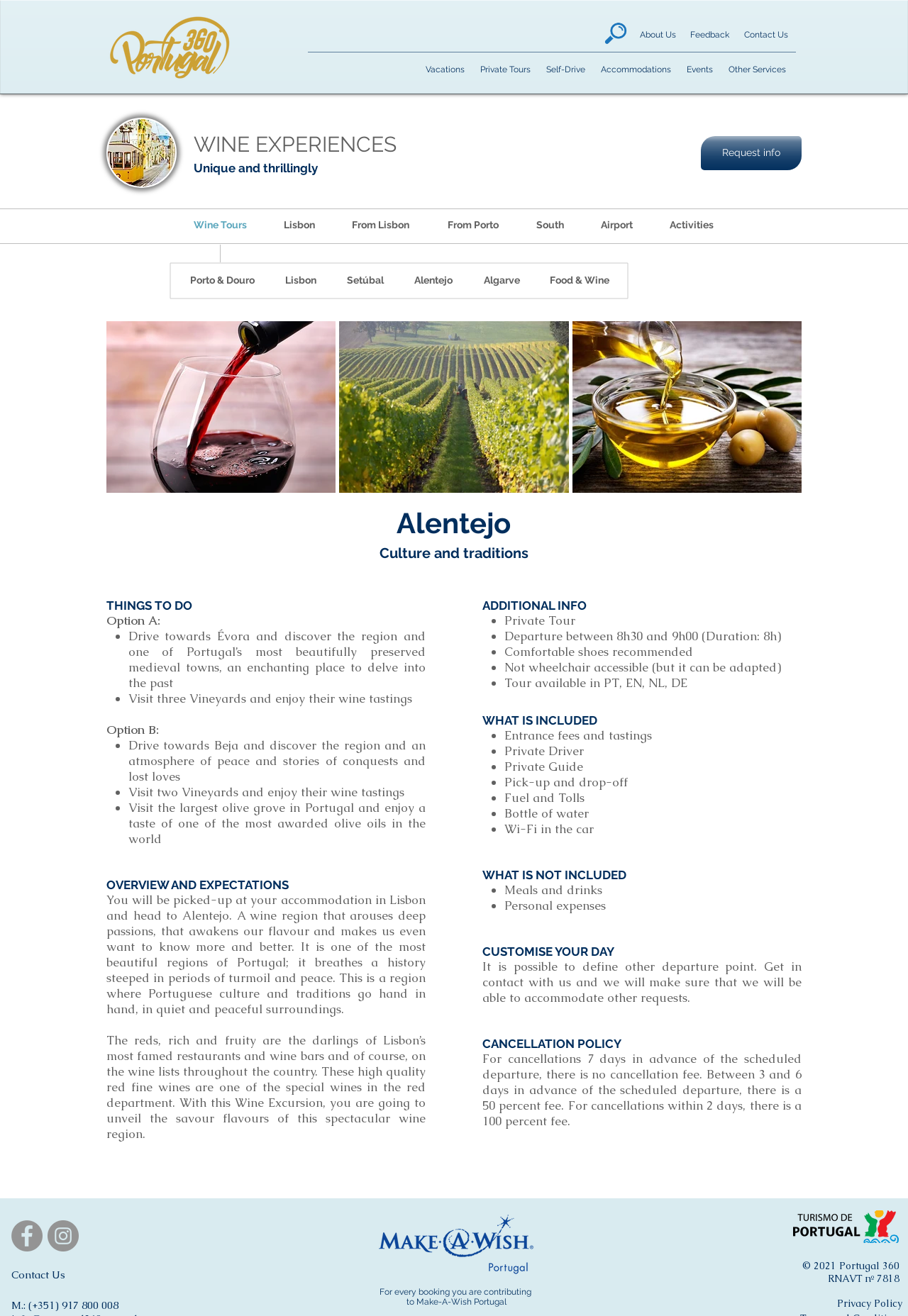Please indicate the bounding box coordinates for the clickable area to complete the following task: "Go to the 'About Us' page". The coordinates should be specified as four float numbers between 0 and 1, i.e., [left, top, right, bottom].

[0.703, 0.019, 0.746, 0.034]